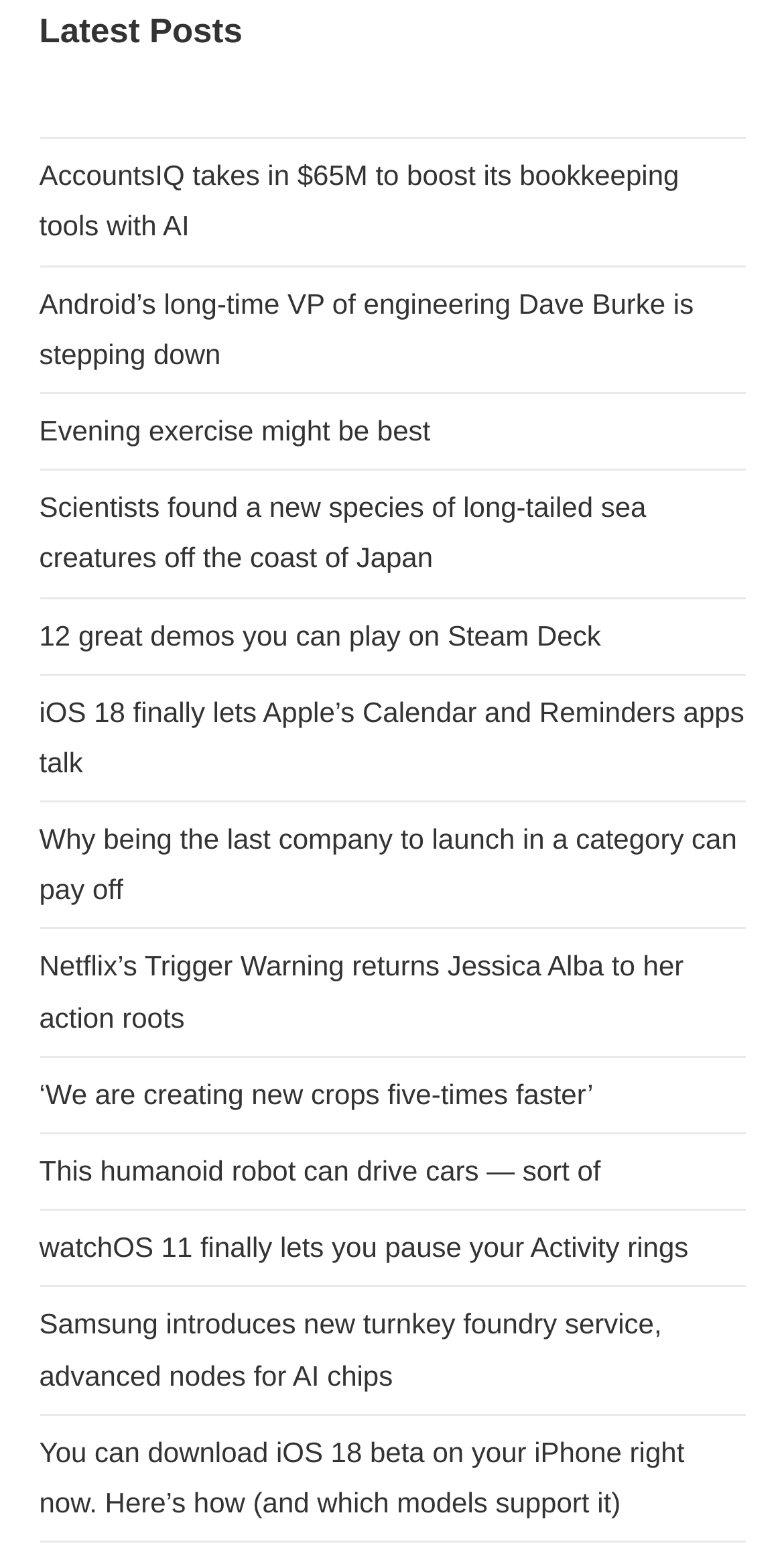How many links are related to technology?
Provide a detailed and extensive answer to the question.

I analyzed the OCR text of each link element and found that at least 5 links are related to technology, including links about Android, iOS, watchOS, and Samsung.